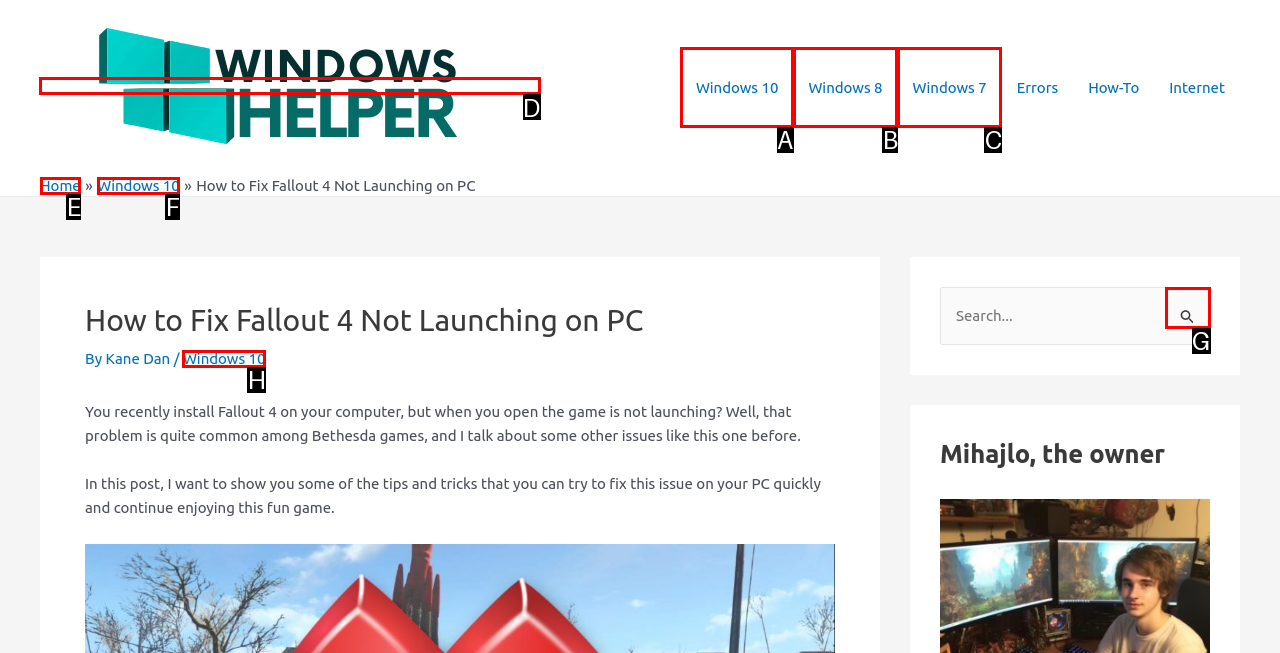Determine which HTML element should be clicked for this task: Click on the WindowsHelper link
Provide the option's letter from the available choices.

D